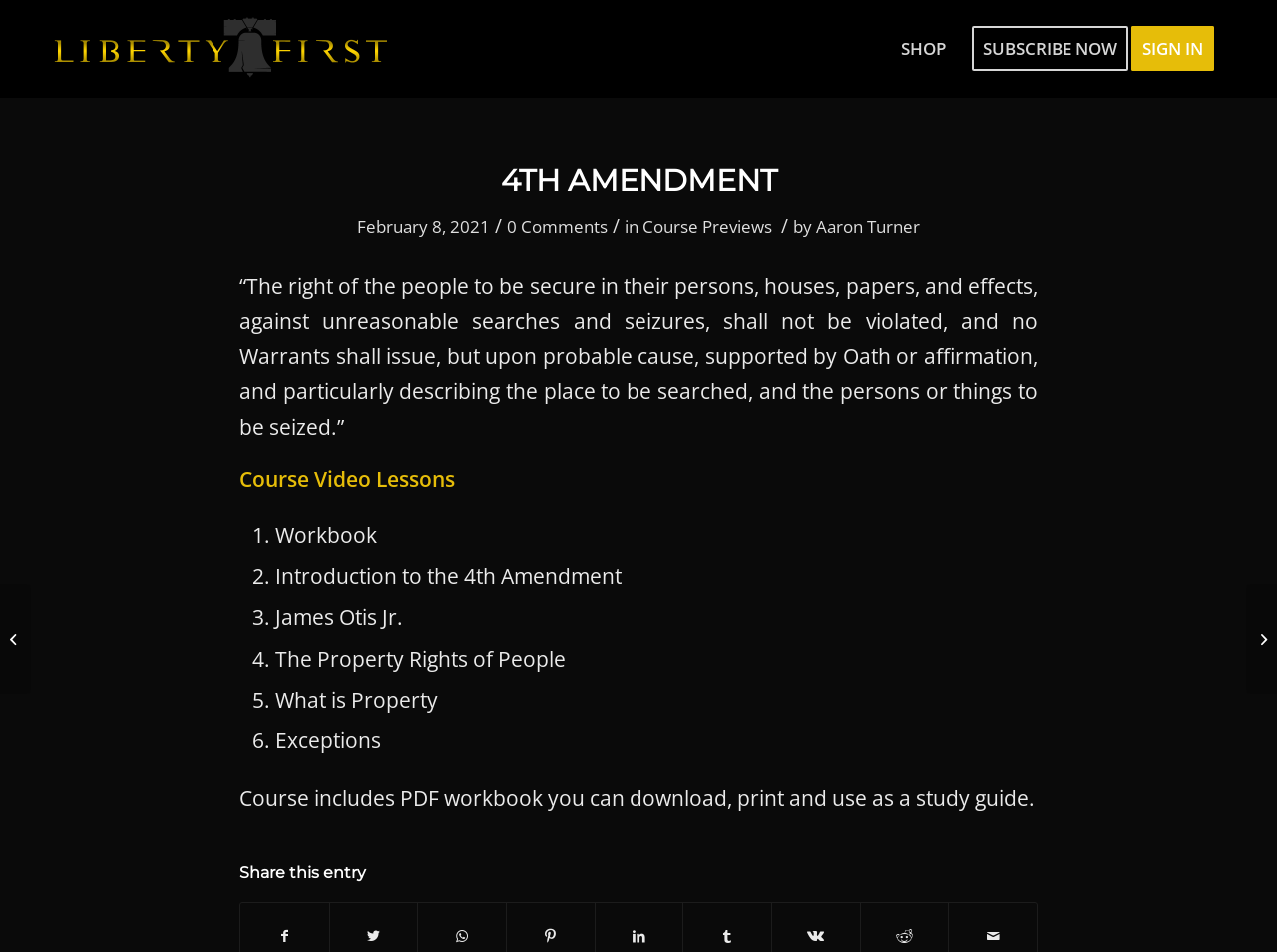What is the topic of the third lesson?
Based on the image, give a one-word or short phrase answer.

James Otis Jr.